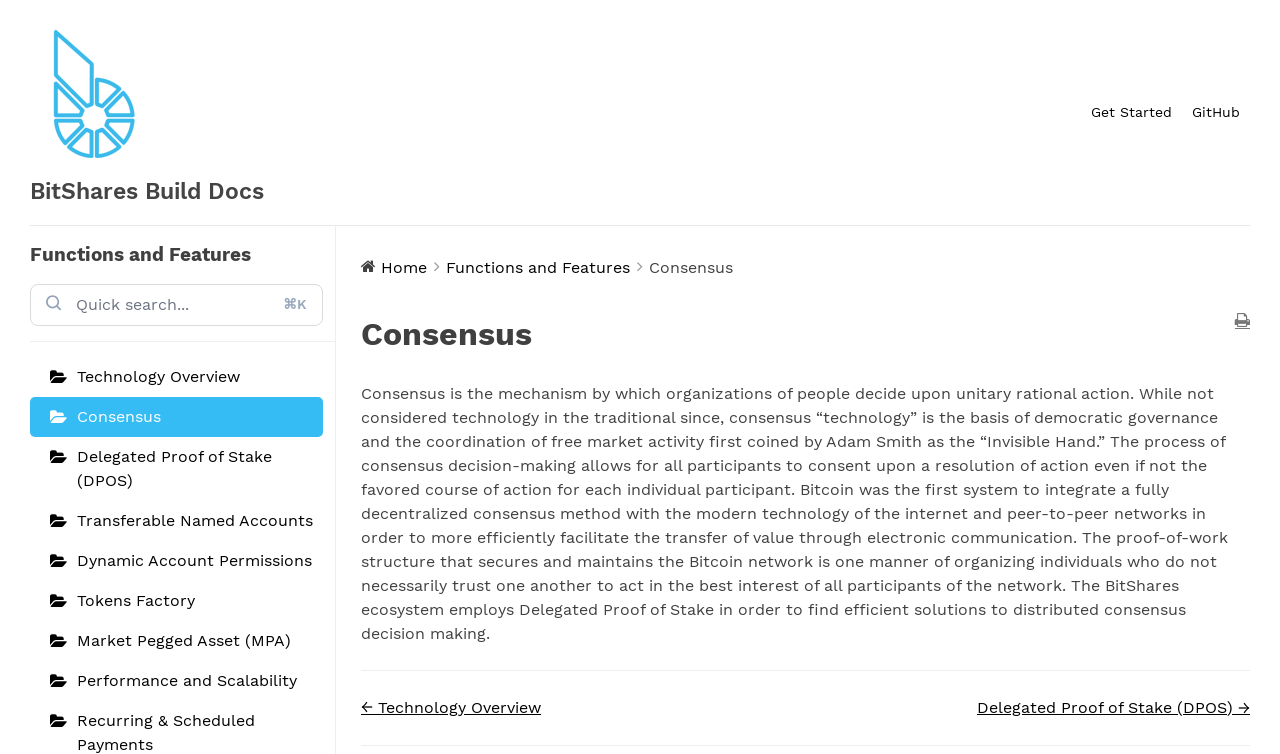Predict the bounding box of the UI element that fits this description: "Technology Overview".

[0.023, 0.473, 0.252, 0.526]